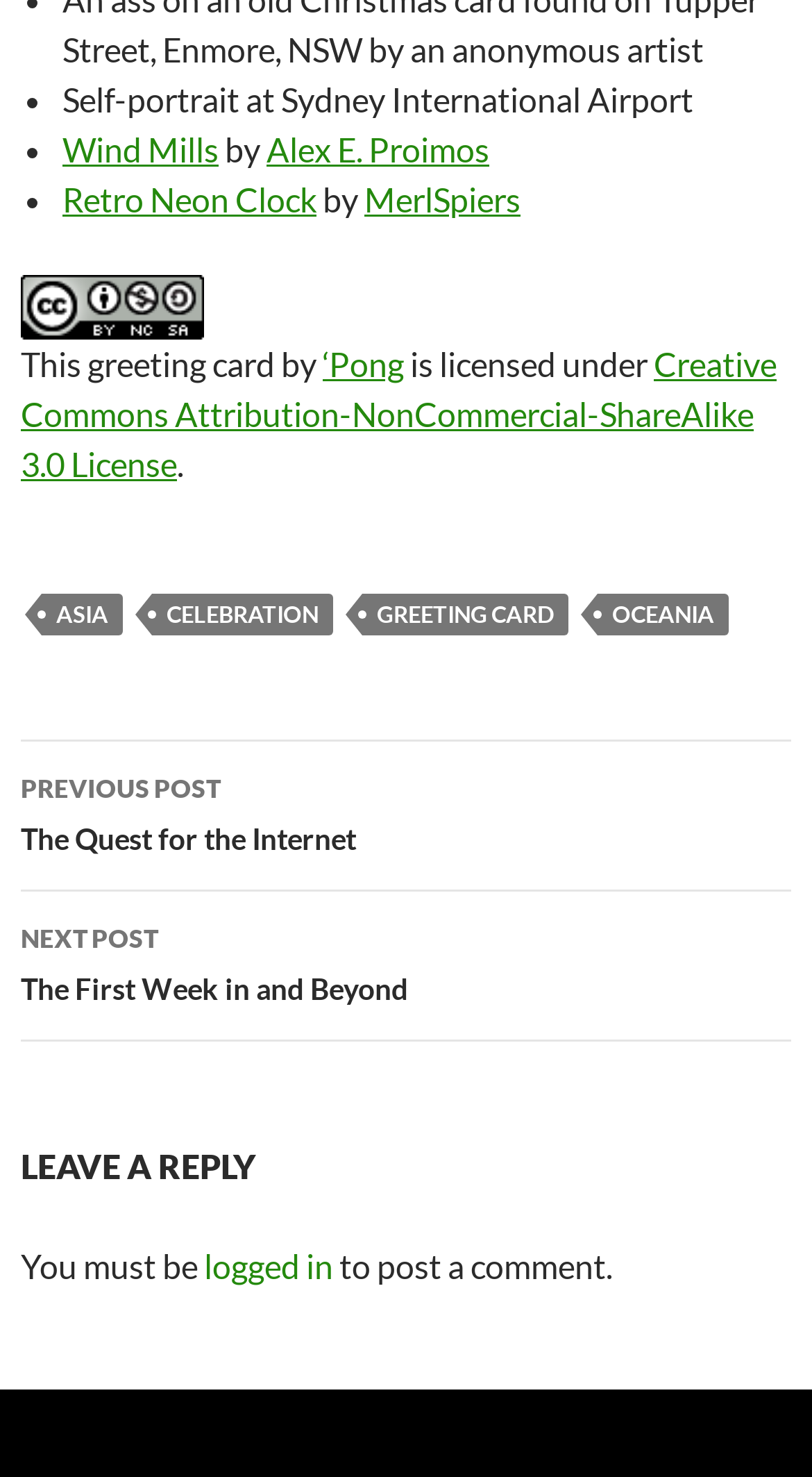Identify the bounding box coordinates of the section to be clicked to complete the task described by the following instruction: "View the post about Wind Mills". The coordinates should be four float numbers between 0 and 1, formatted as [left, top, right, bottom].

[0.077, 0.087, 0.269, 0.114]